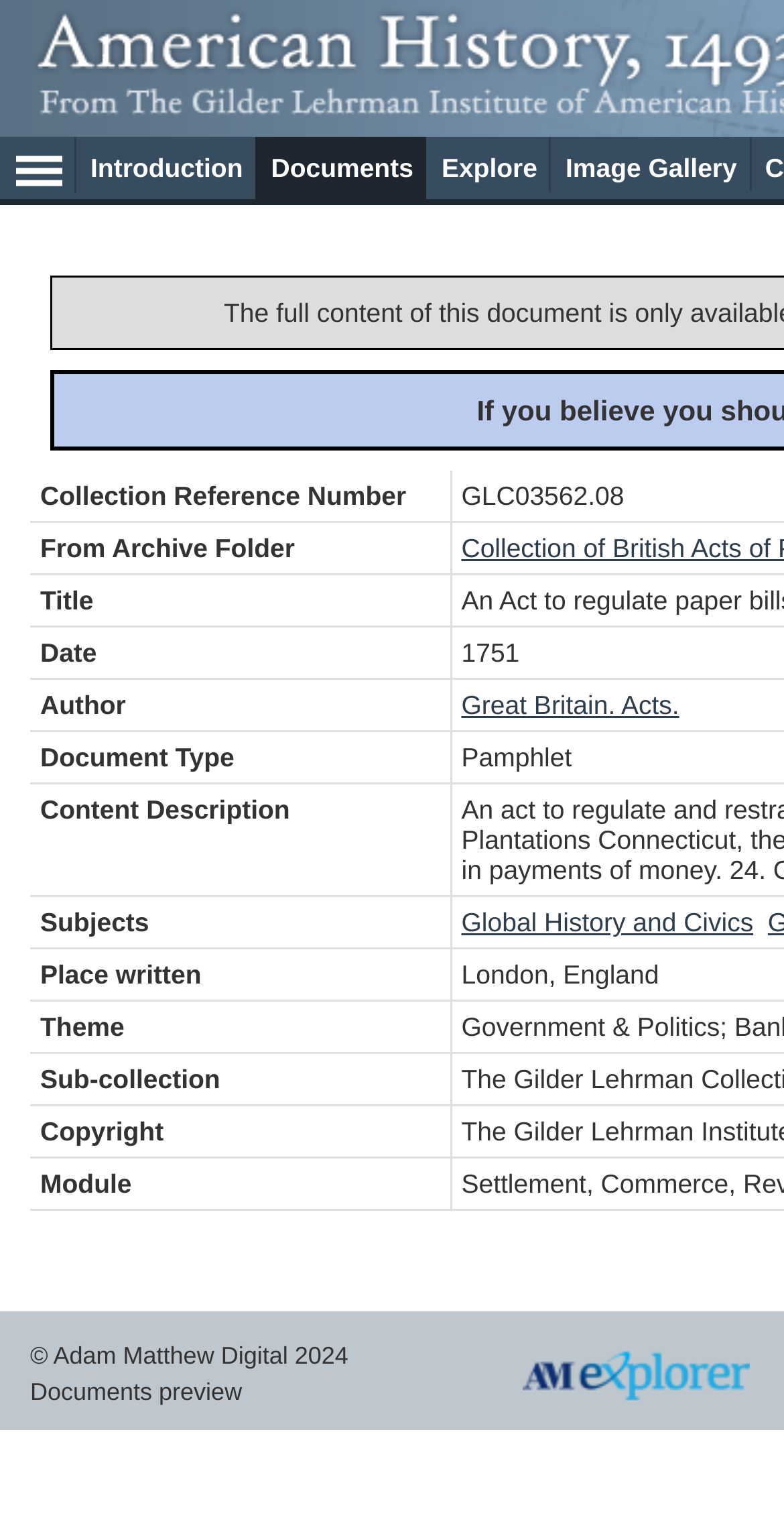Kindly determine the bounding box coordinates for the area that needs to be clicked to execute this instruction: "Open Hamburger Menu".

[0.003, 0.089, 0.097, 0.126]